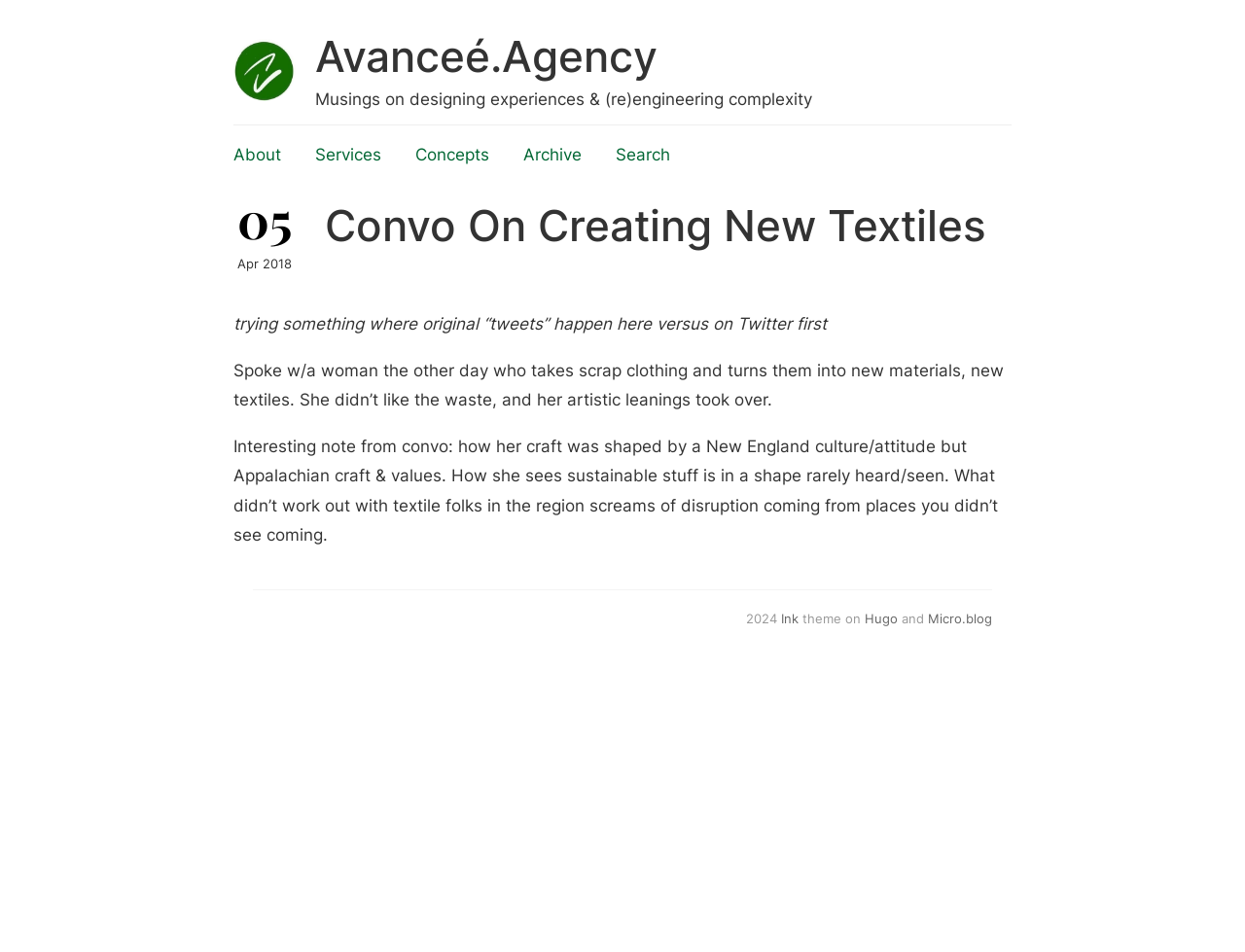What is the topic of the conversation?
Answer the question using a single word or phrase, according to the image.

Creating new textiles